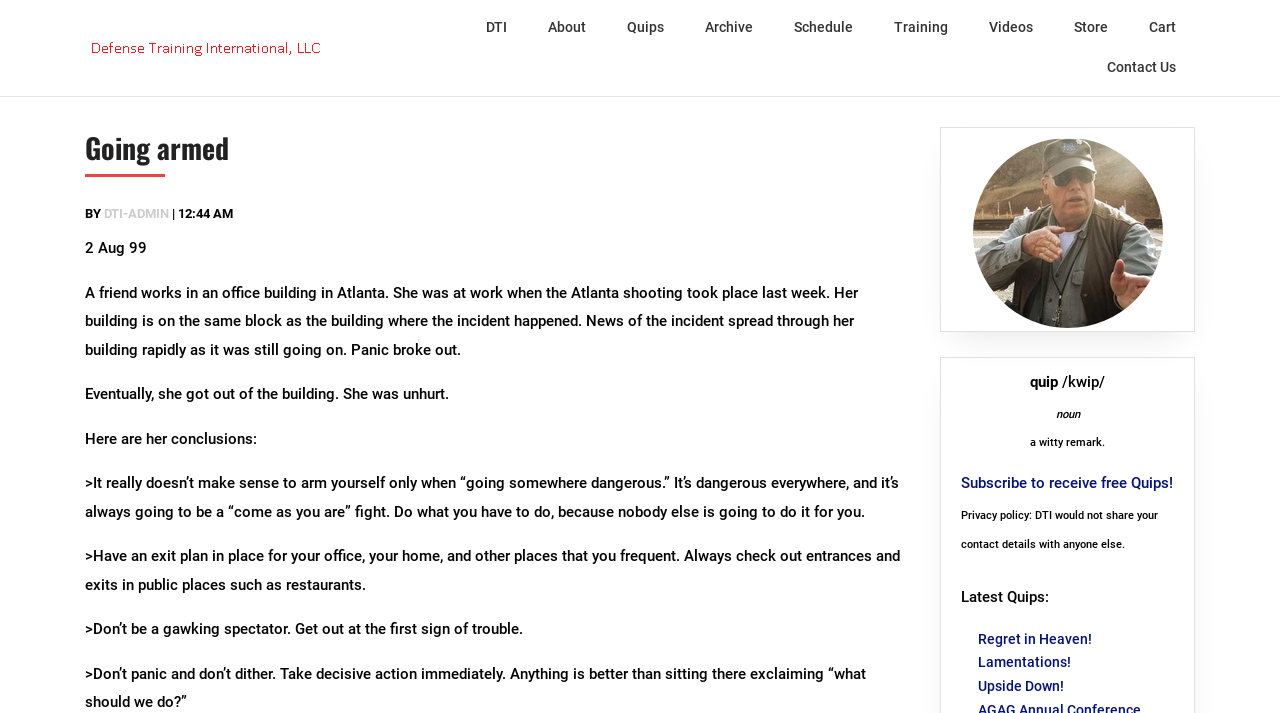What is the name of the website?
Give a detailed explanation using the information visible in the image.

The name of the website can be found in the link 'DTI' at the top of the webpage, which is likely to be the logo or the main title of the website.